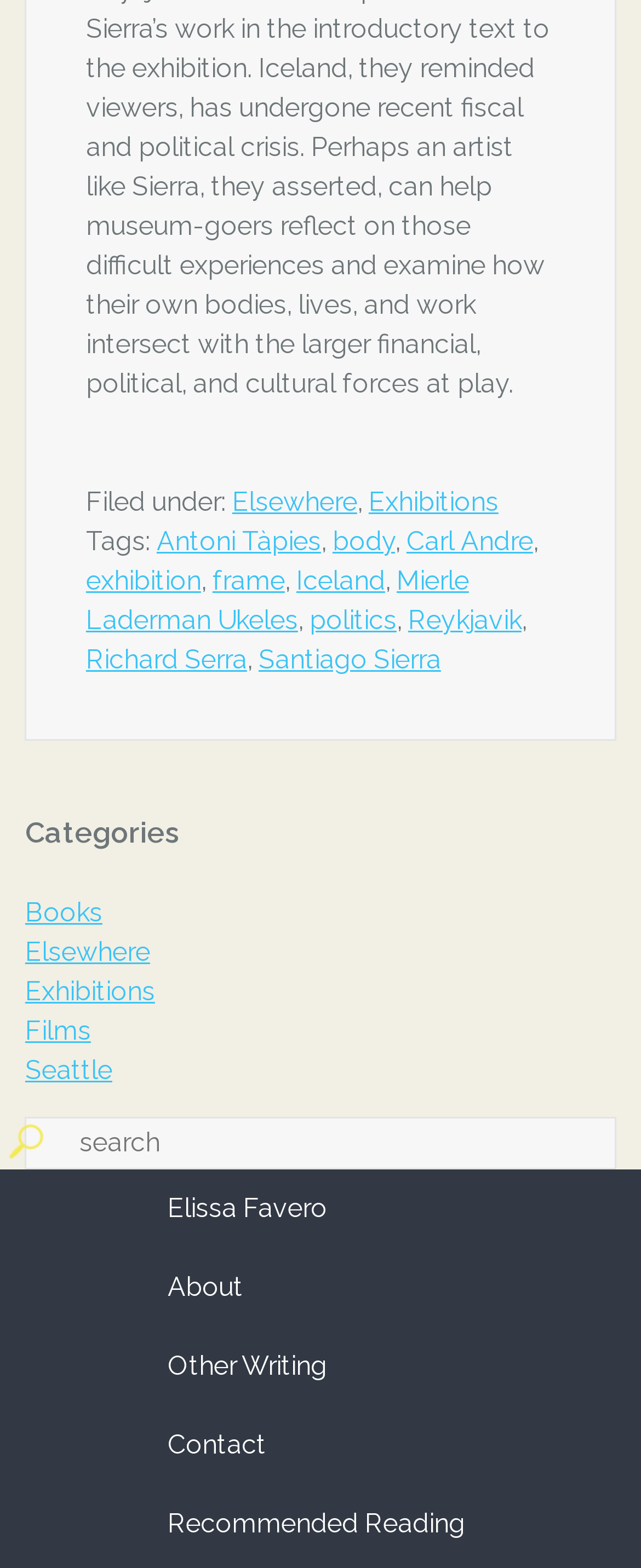Examine the image carefully and respond to the question with a detailed answer: 
How many categories are listed?

I counted the number of links under the 'Categories' heading, which are 'Books', 'Elsewhere', 'Exhibitions', 'Films', and 'Seattle', so there are 5 categories listed.